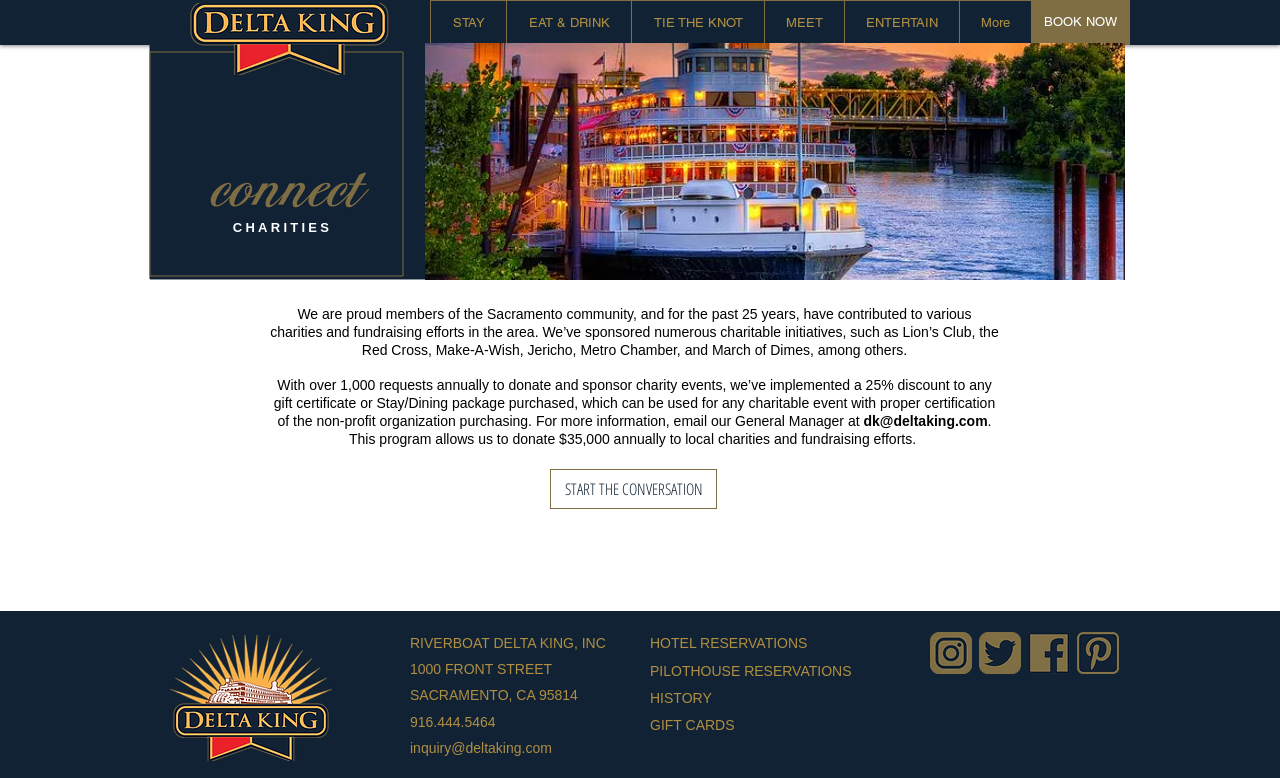Locate the bounding box coordinates of the area you need to click to fulfill this instruction: 'View the CHARITIES page'. The coordinates must be in the form of four float numbers ranging from 0 to 1: [left, top, right, bottom].

[0.139, 0.283, 0.302, 0.302]